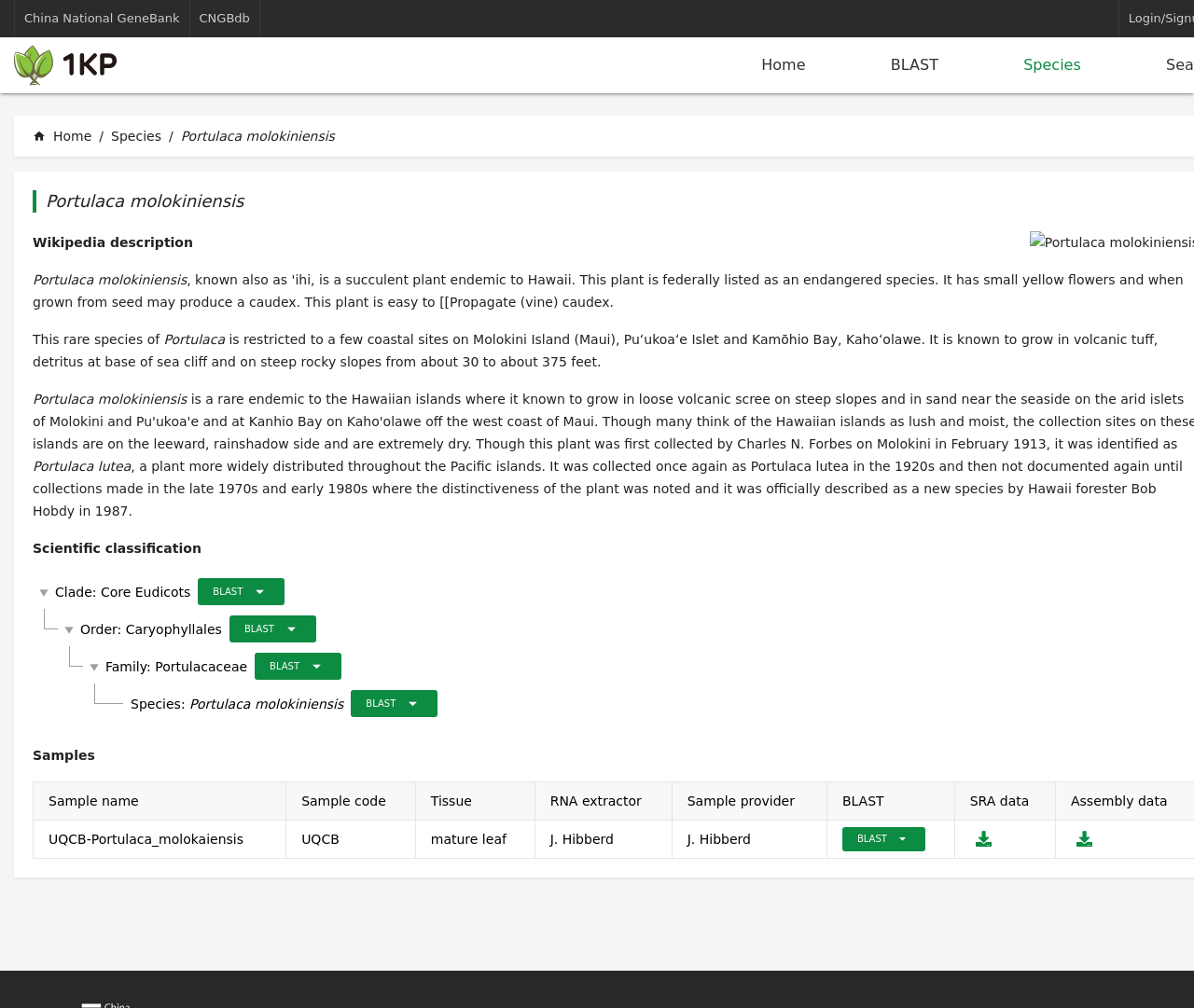Find the bounding box coordinates of the clickable element required to execute the following instruction: "Click on the link to BLAST for 1,000 plants". Provide the coordinates as four float numbers between 0 and 1, i.e., [left, top, right, bottom].

[0.012, 0.042, 0.098, 0.088]